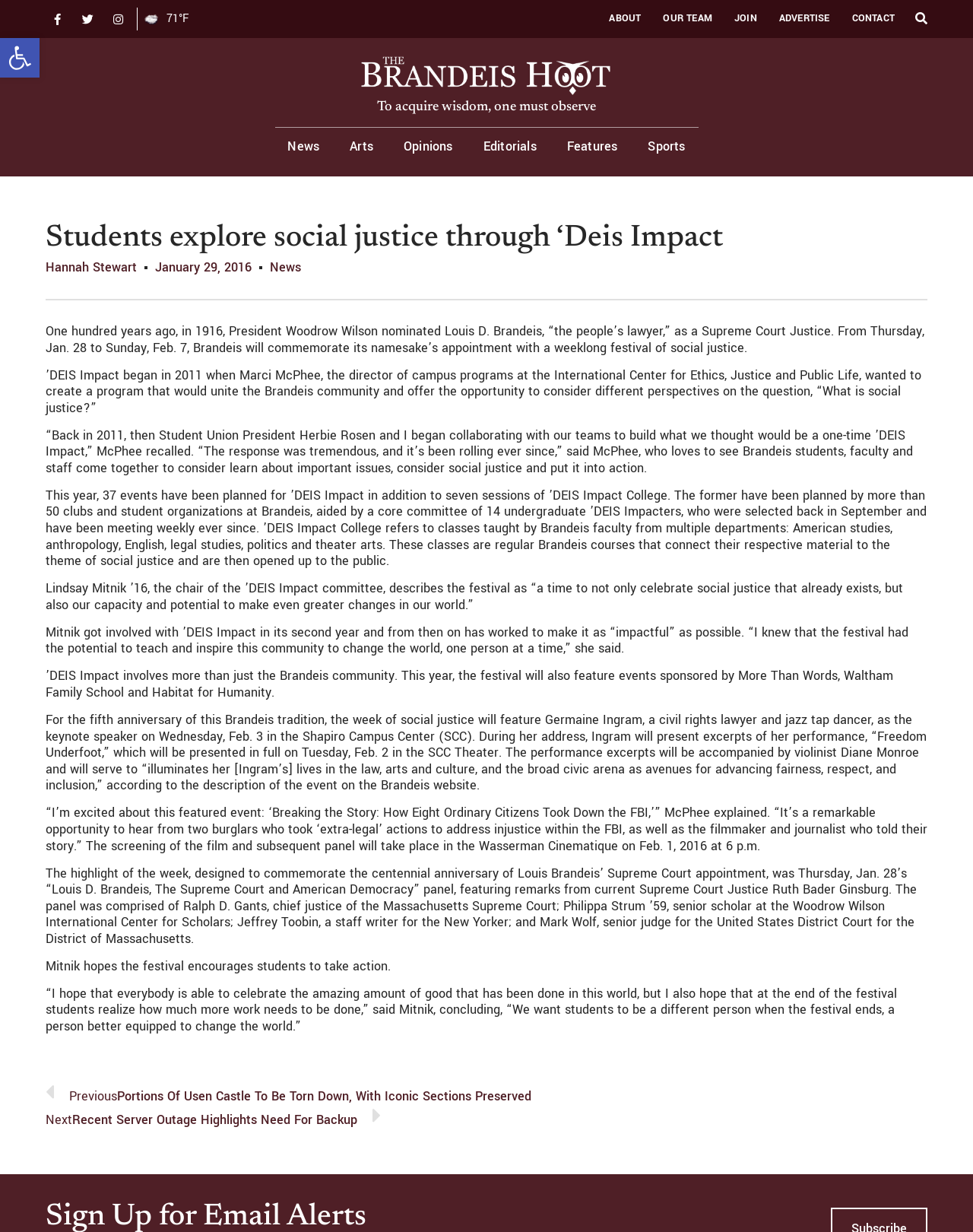Who is the keynote speaker on February 3?
Based on the screenshot, give a detailed explanation to answer the question.

I found the keynote speaker by reading the static text element that mentions Germaine Ingram as the keynote speaker on February 3, which is part of the 'DEIS Impact festival.